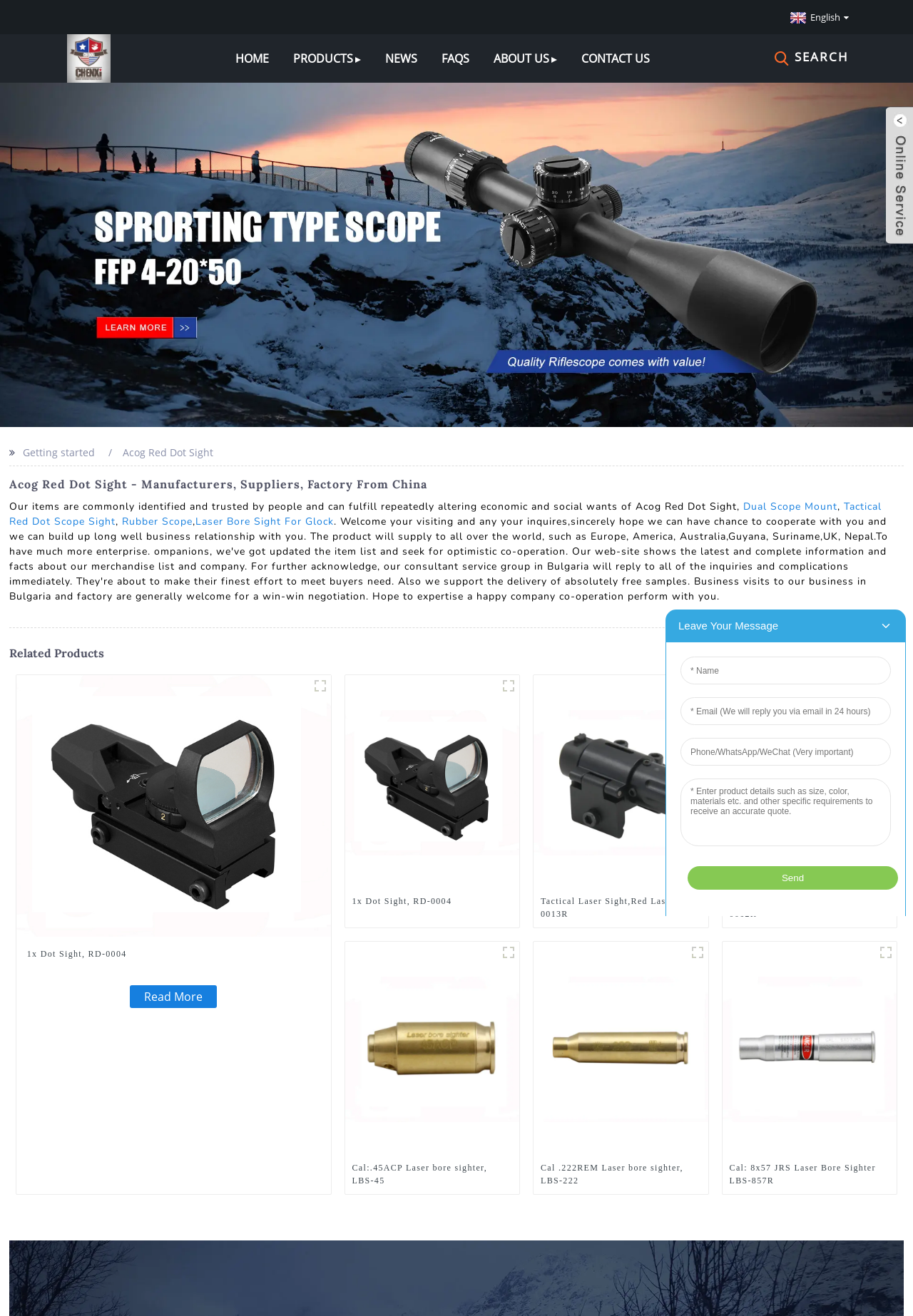What type of products are showcased on this webpage?
Using the image as a reference, answer with just one word or a short phrase.

Acog Red Dot Sight